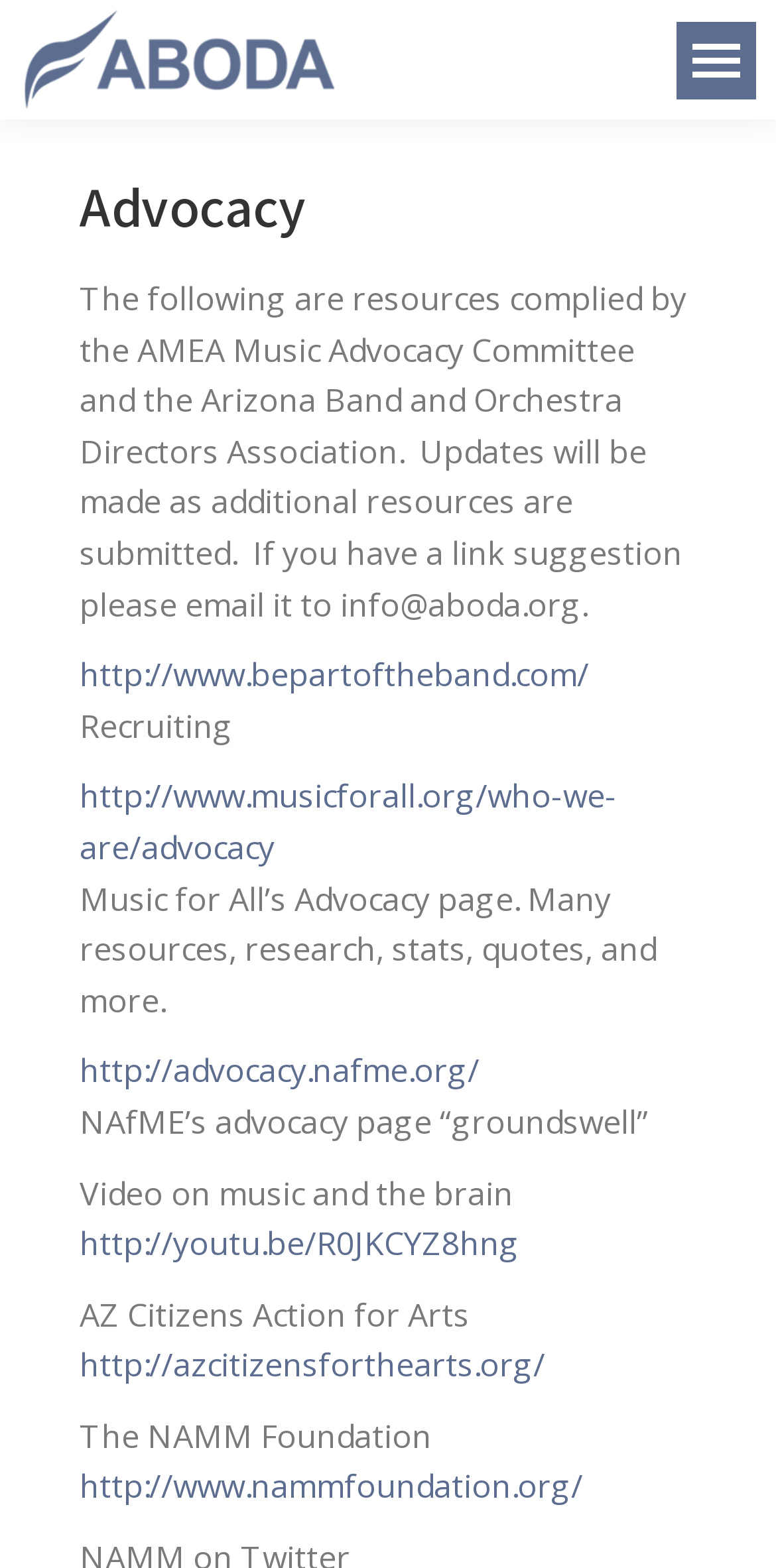Answer the question below using just one word or a short phrase: 
What is the name of the organization with the logo?

ABODA